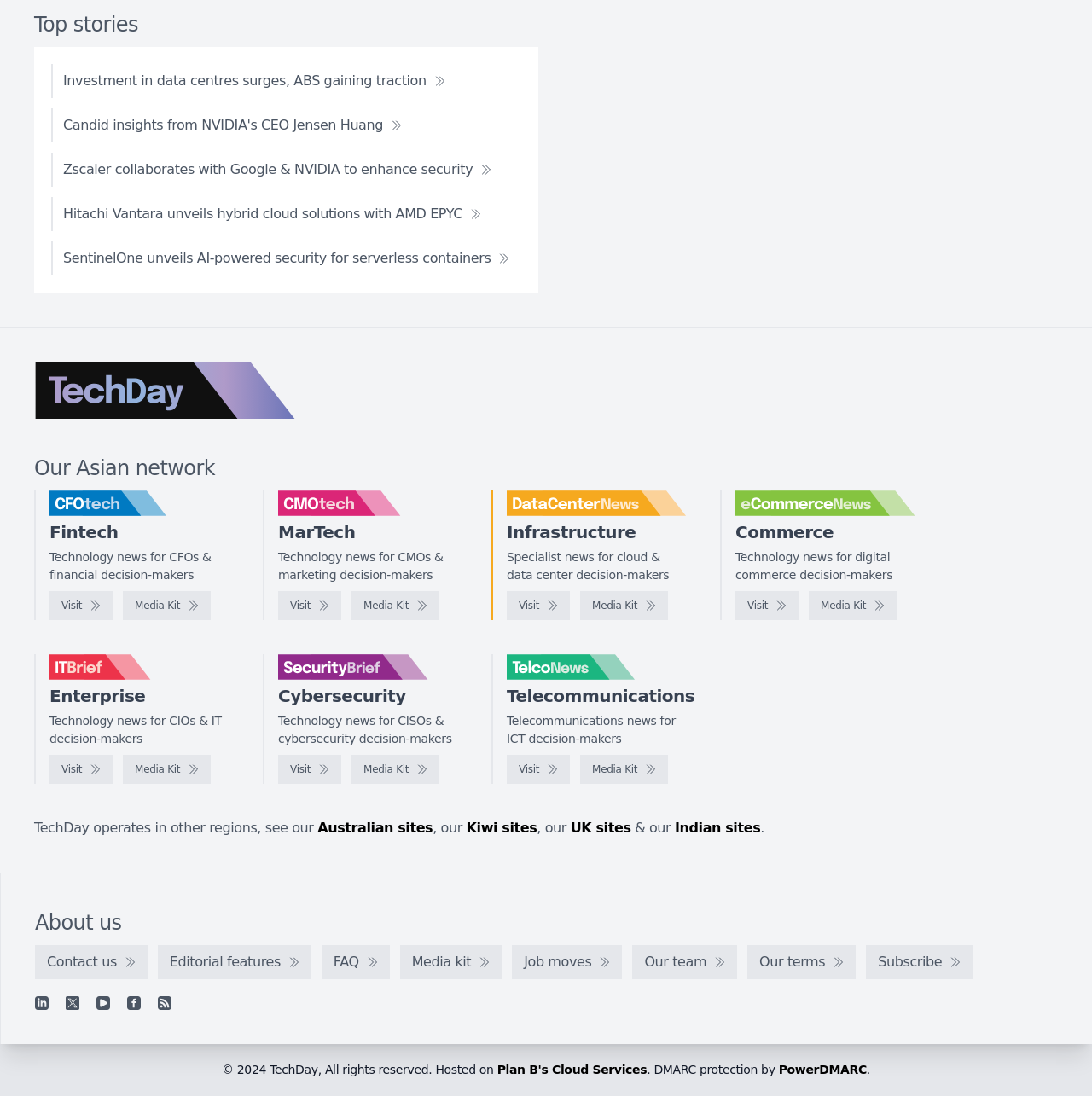Refer to the image and offer a detailed explanation in response to the question: What is the topic of the 'SecurityBrief' section?

The 'SecurityBrief' section has a logo and text content that mentions 'Cybersecurity' and 'Technology news for CISOs & cybersecurity decision-makers'. This suggests that the topic of the 'SecurityBrief' section is cybersecurity.